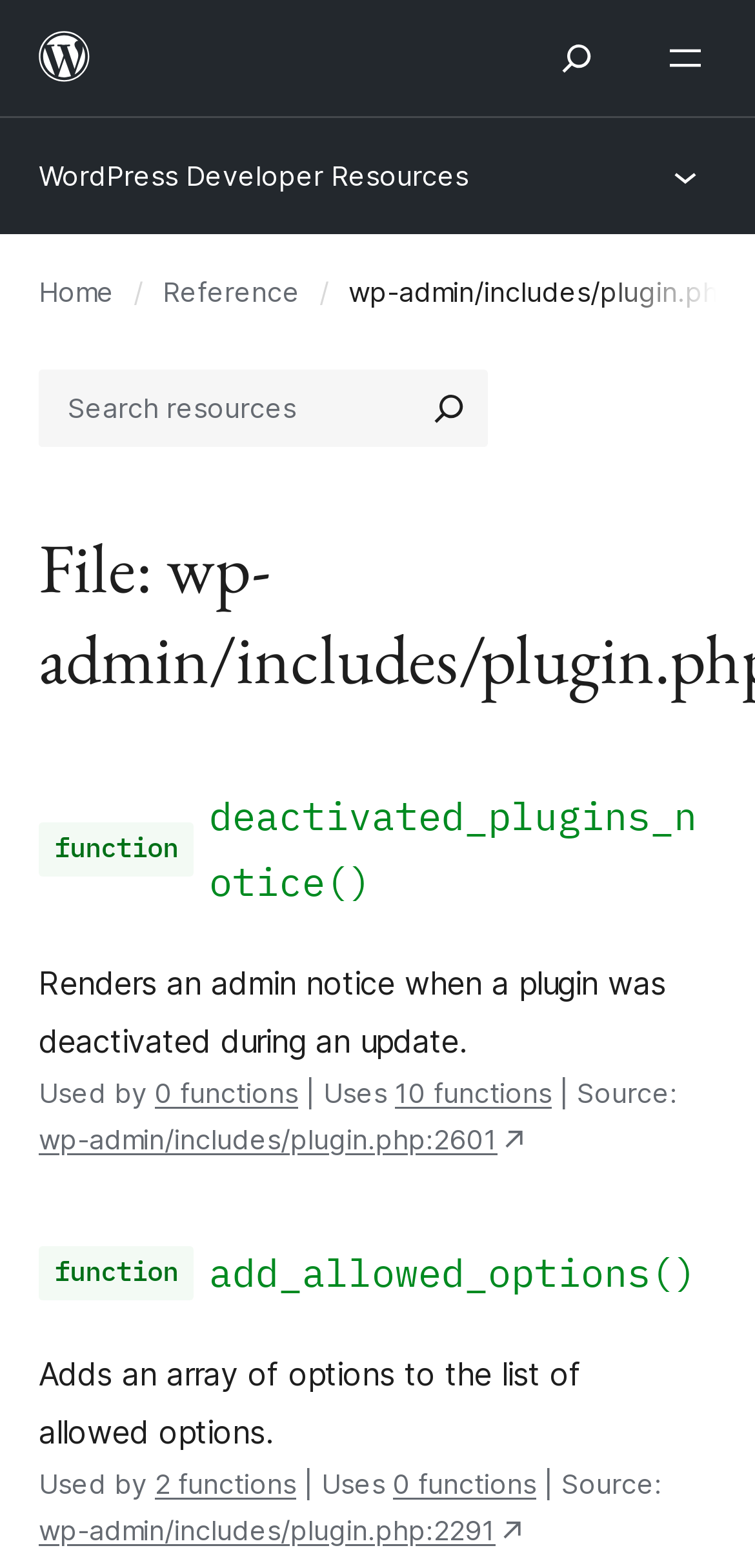Show the bounding box coordinates of the region that should be clicked to follow the instruction: "Search for WordPress developer resources."

[0.051, 0.236, 0.949, 0.285]